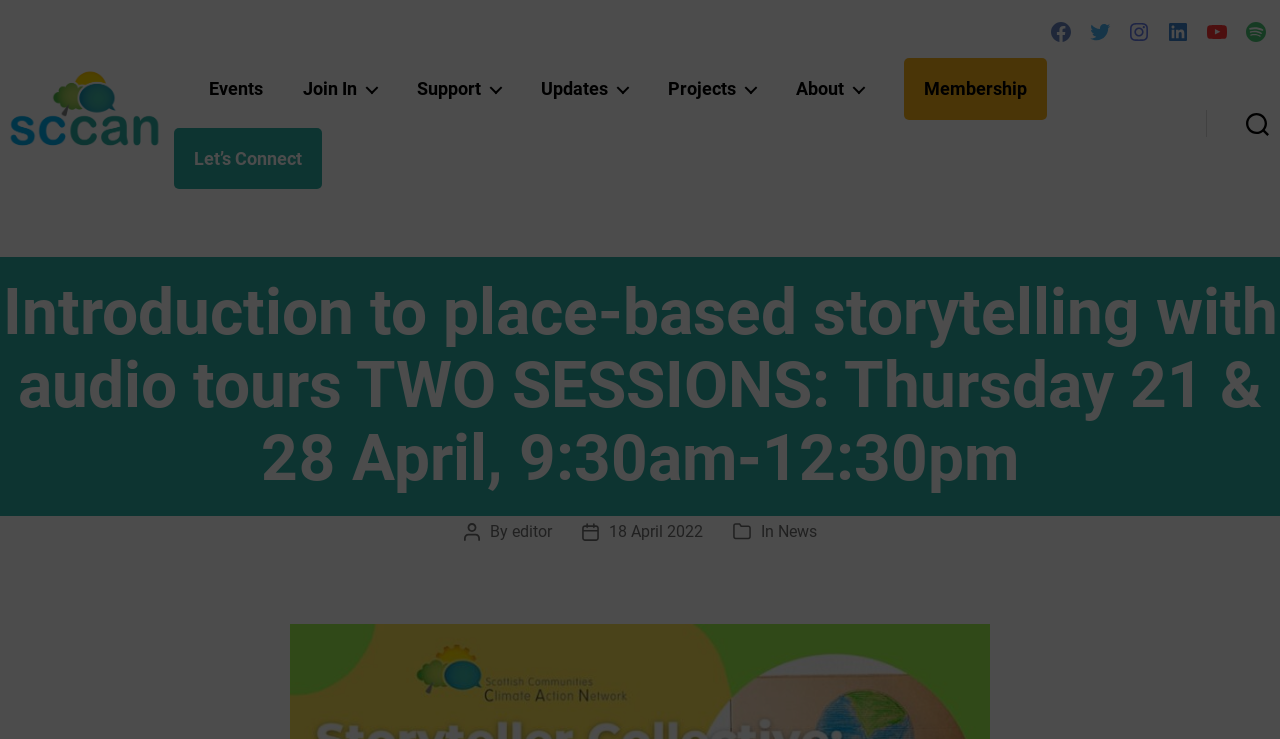Provide a short answer to the following question with just one word or phrase: Who is the author of the post?

editor